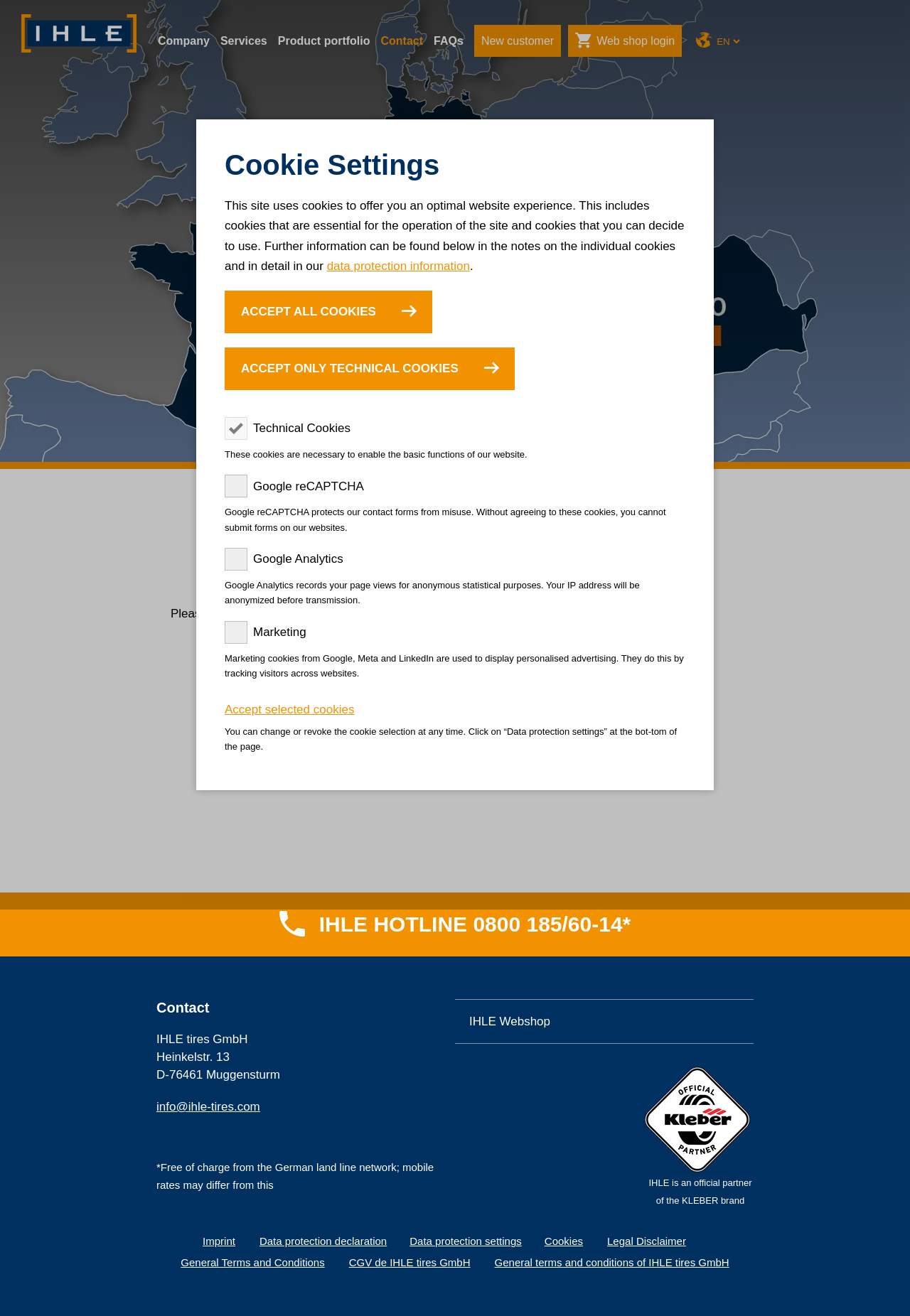Please answer the following question using a single word or phrase: What is the email address for contact?

info@ihle-tires.com